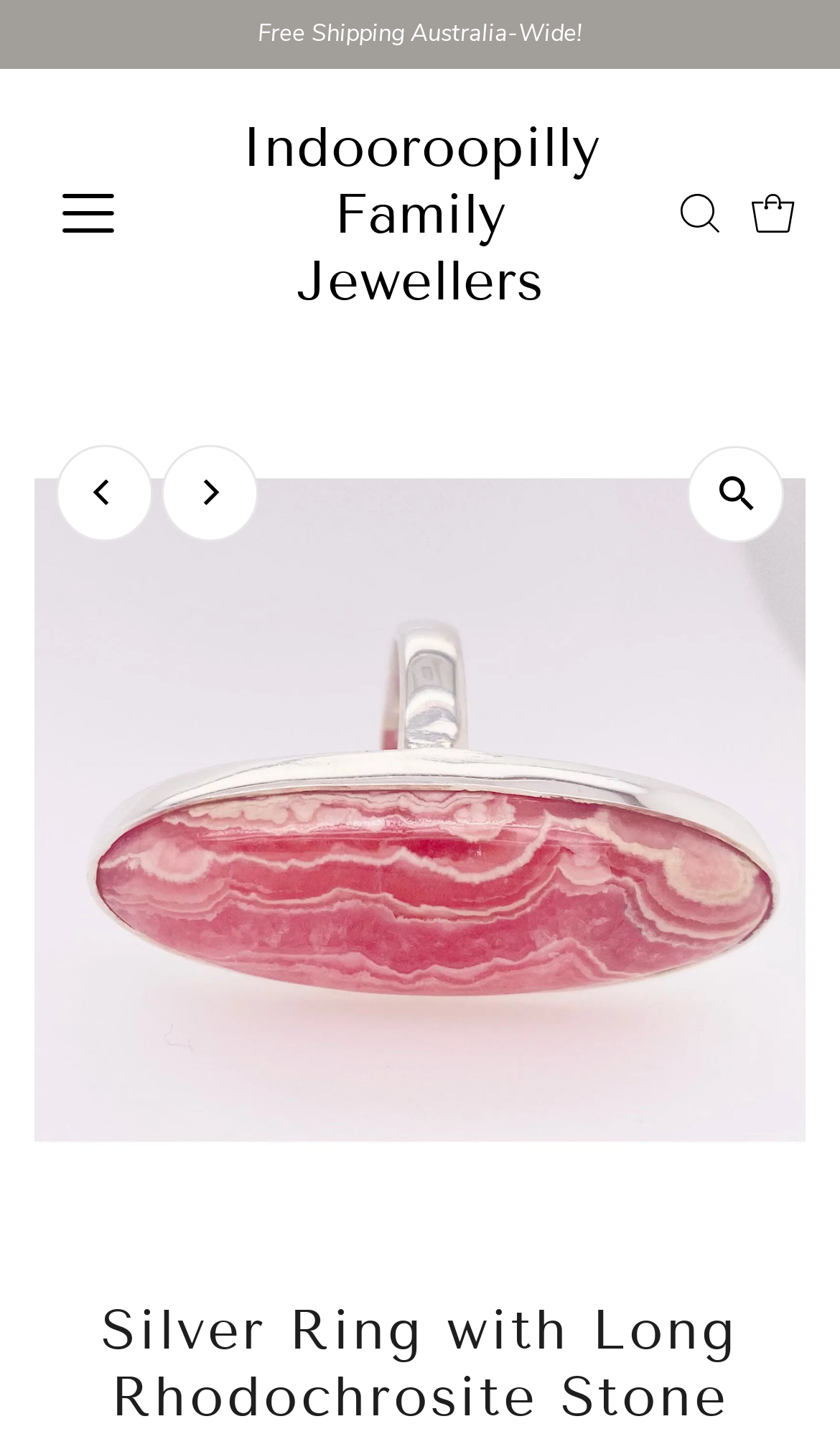Can you find and provide the main heading text of this webpage?

Silver Ring with Long Rhodochrosite Stone